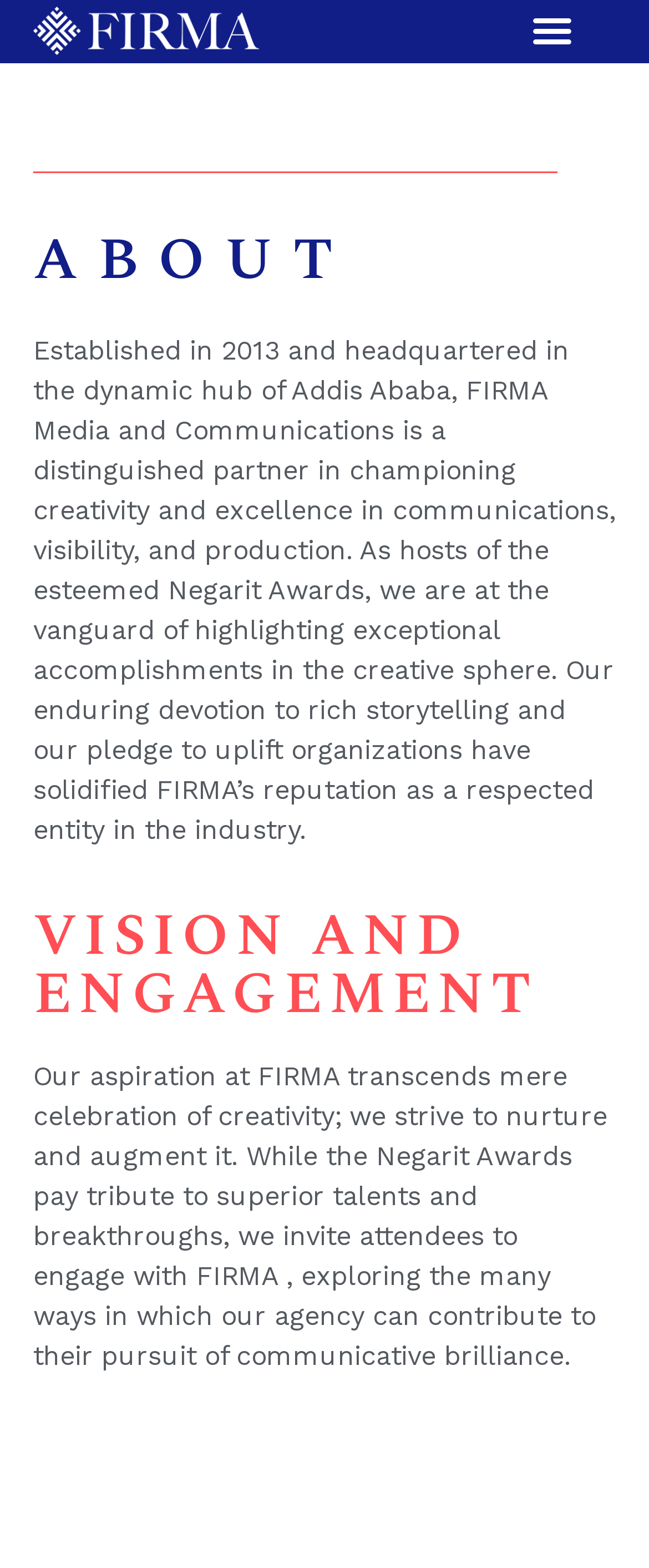Based on the element description Menu, identify the bounding box coordinates for the UI element. The coordinates should be in the format (top-left x, top-left y, bottom-right x, bottom-right y) and within the 0 to 1 range.

[0.803, 0.0, 0.899, 0.04]